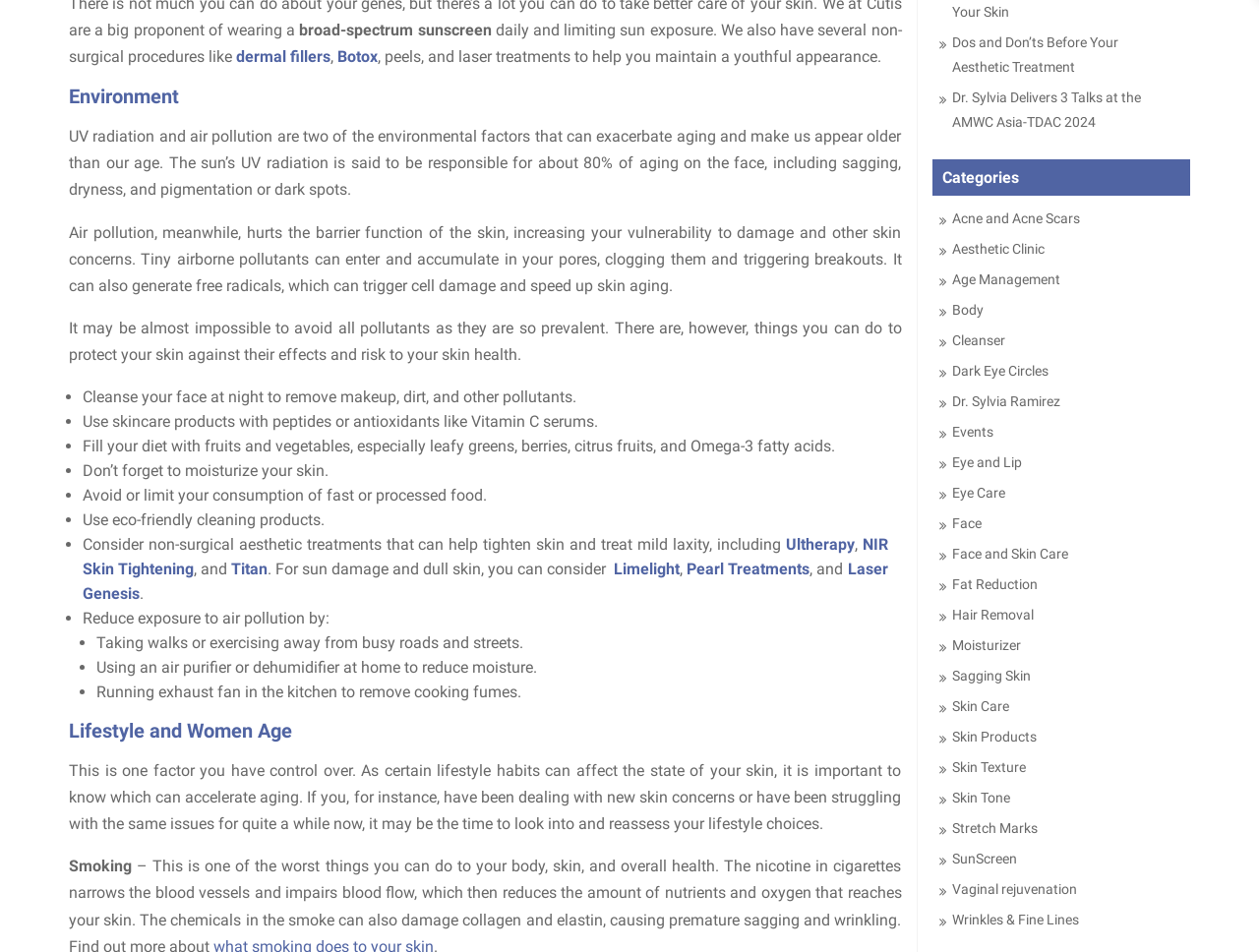Locate the coordinates of the bounding box for the clickable region that fulfills this instruction: "Learn about 'Ultherapy'".

[0.624, 0.562, 0.679, 0.581]